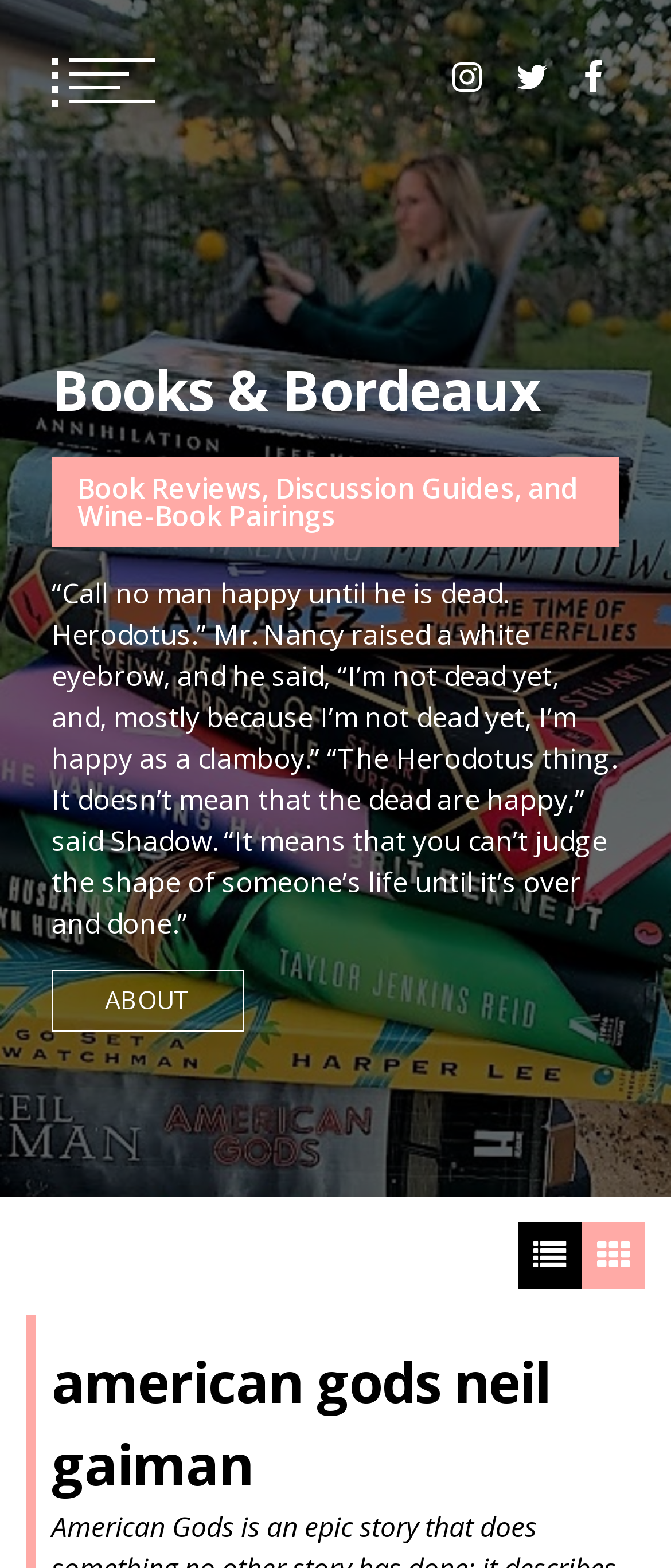Using the provided description: "Books & Bordeaux", find the bounding box coordinates of the corresponding UI element. The output should be four float numbers between 0 and 1, in the format [left, top, right, bottom].

[0.077, 0.225, 0.808, 0.272]